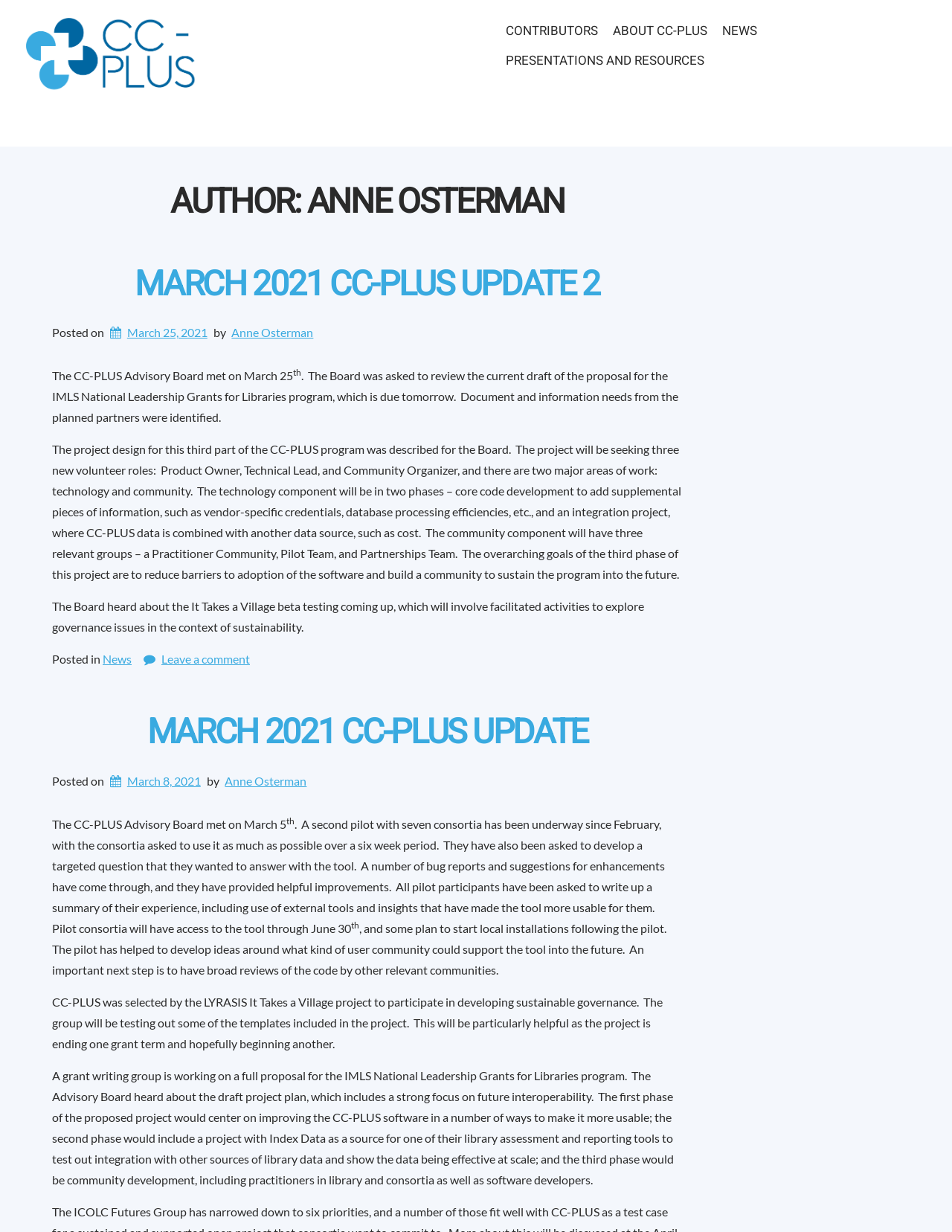Could you determine the bounding box coordinates of the clickable element to complete the instruction: "Add to cart"? Provide the coordinates as four float numbers between 0 and 1, i.e., [left, top, right, bottom].

None